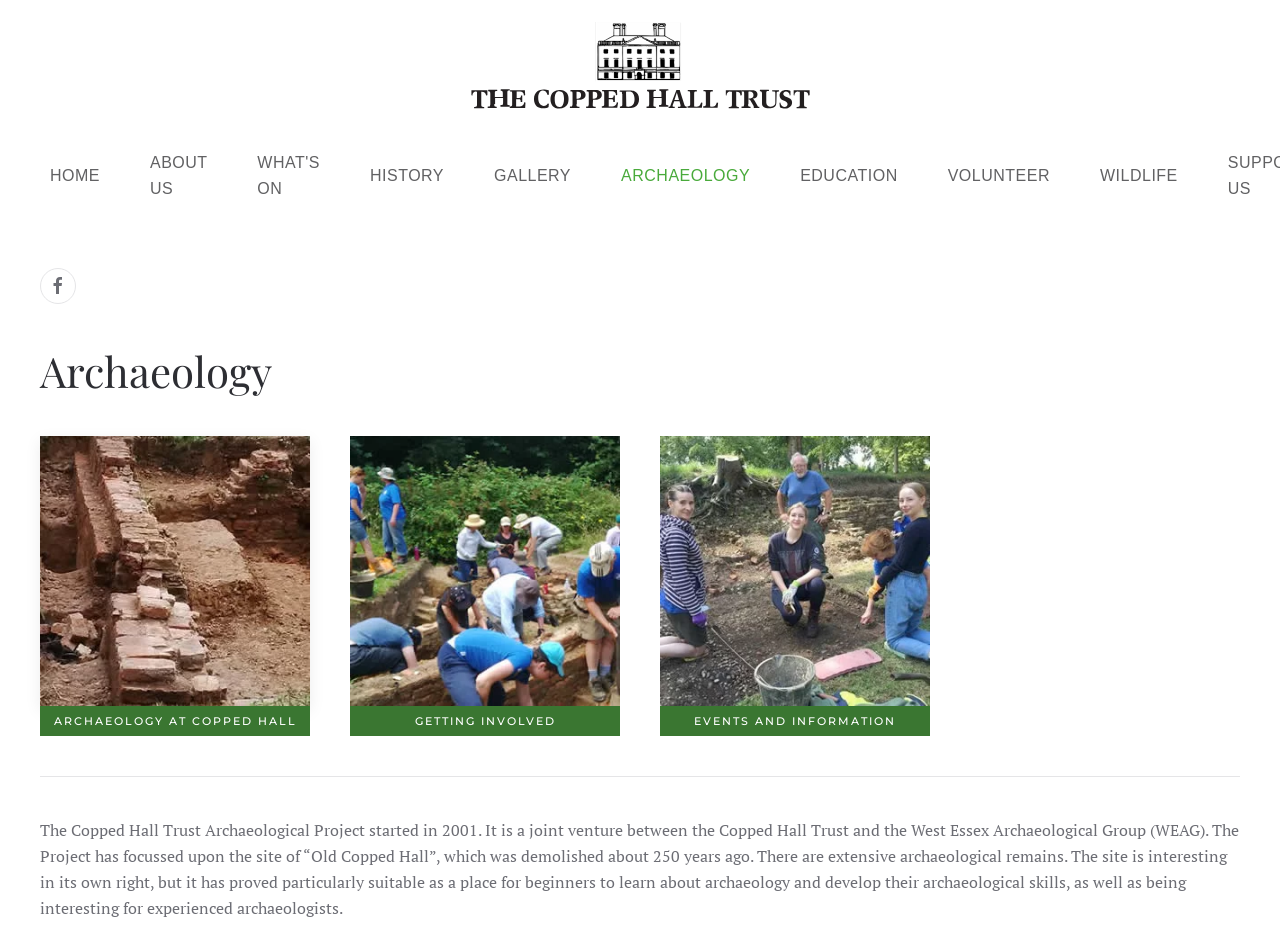What is the name of the group involved in the archaeological project?
Please answer the question with a detailed response using the information from the screenshot.

I found the answer by reading the StaticText element which describes the archaeological project, stating that it is a 'joint venture between the Copped Hall Trust and the West Essex Archaeological Group (WEAG)'.